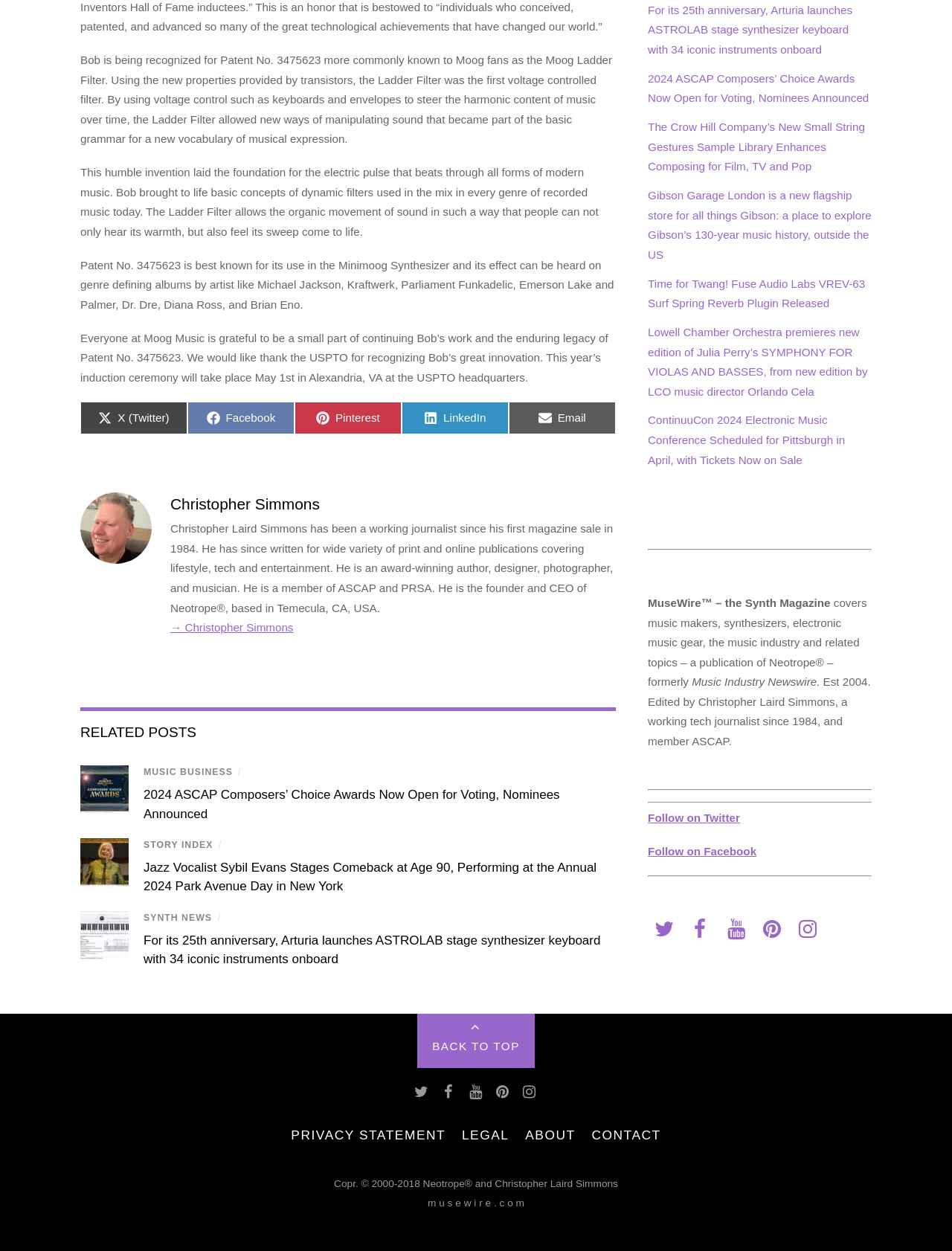What is the name of the journalist who has been working since 1984?
Look at the image and respond with a one-word or short phrase answer.

Christopher Laird Simmons